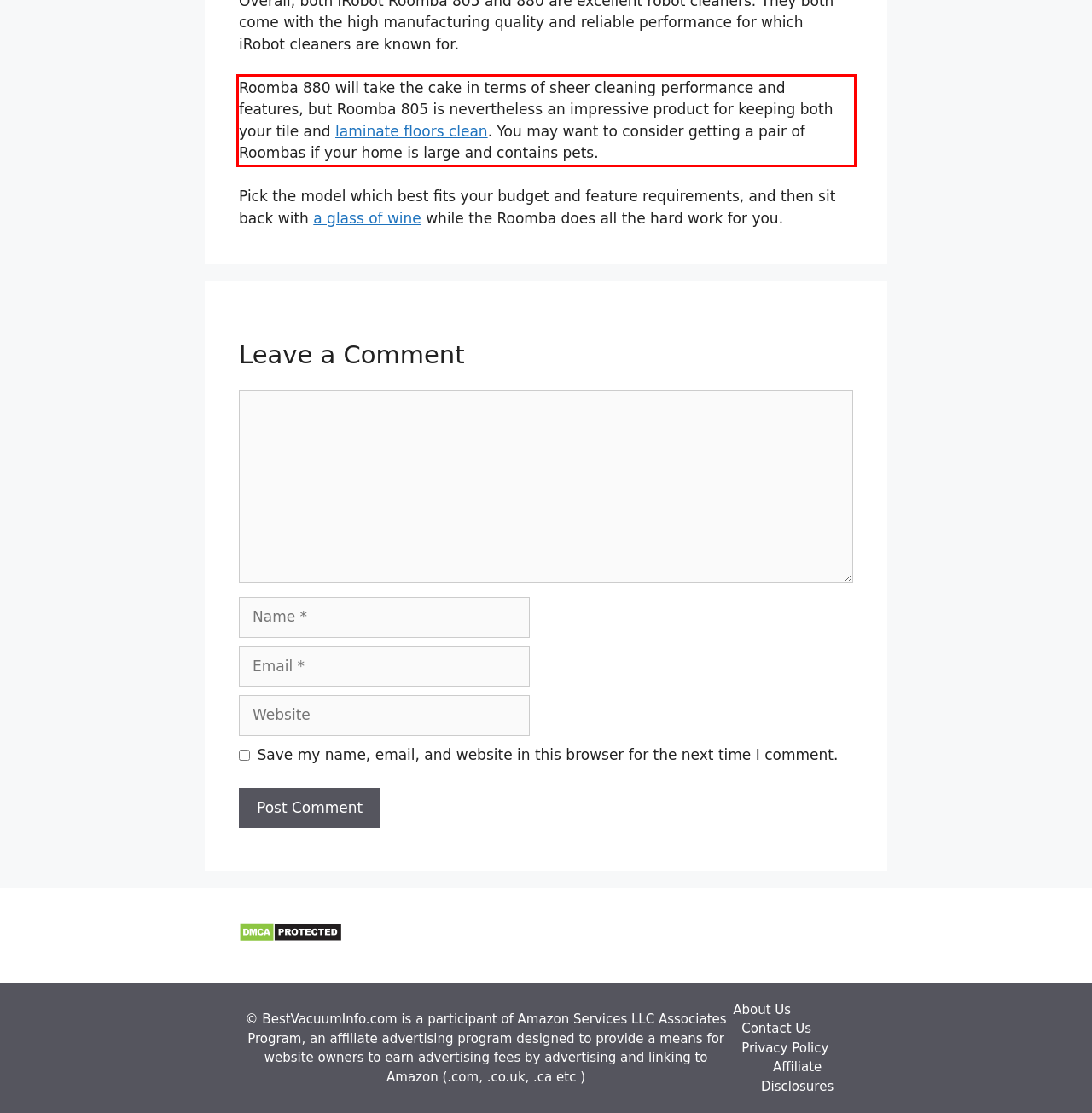Using the provided webpage screenshot, identify and read the text within the red rectangle bounding box.

Roomba 880 will take the cake in terms of sheer cleaning performance and features, but Roomba 805 is nevertheless an impressive product for keeping both your tile and laminate floors clean. You may want to consider getting a pair of Roombas if your home is large and contains pets.